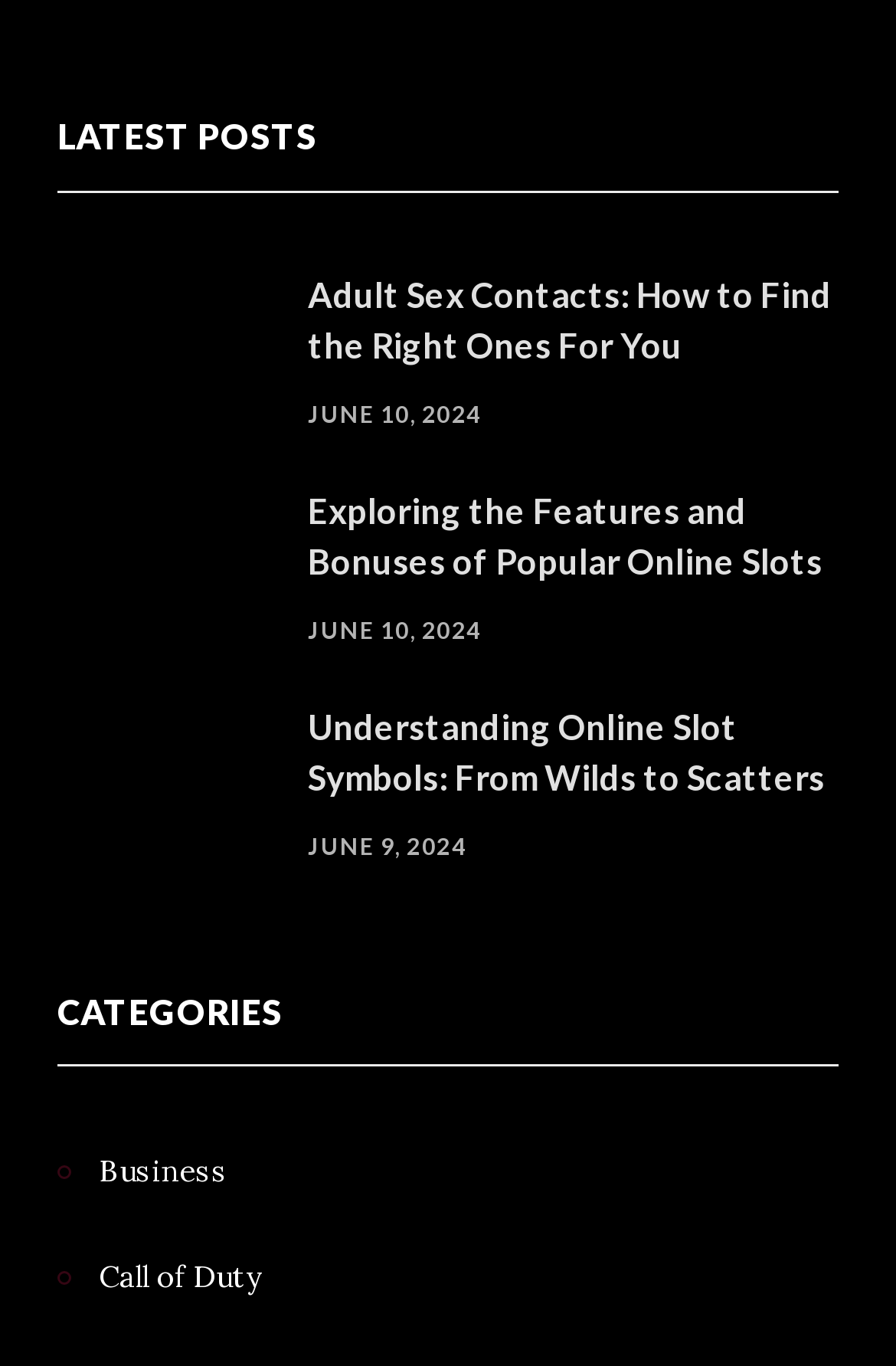Specify the bounding box coordinates of the element's region that should be clicked to achieve the following instruction: "browse business category". The bounding box coordinates consist of four float numbers between 0 and 1, in the format [left, top, right, bottom].

[0.064, 0.84, 0.254, 0.877]